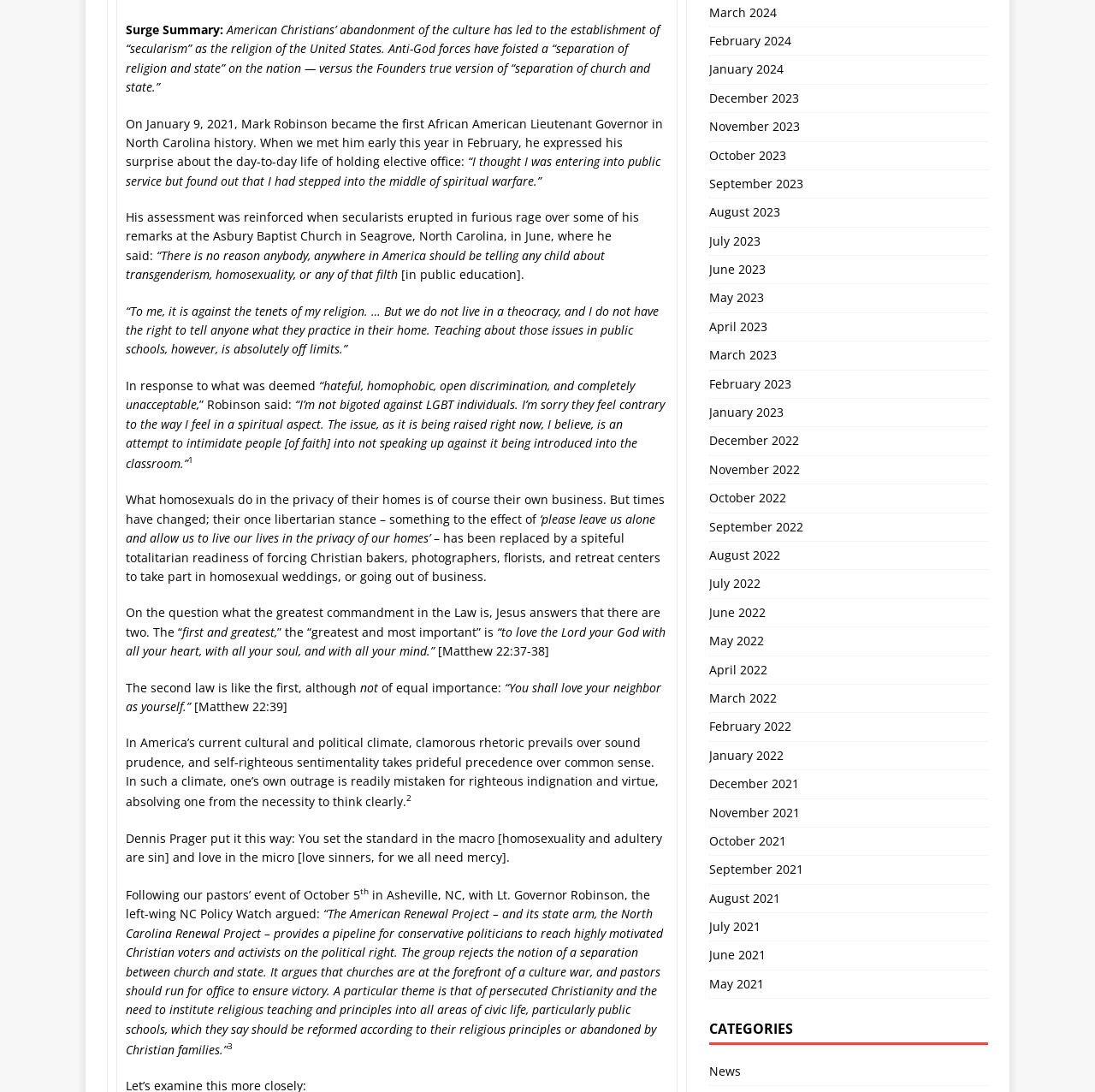Give a one-word or one-phrase response to the question:
What is the purpose of the links on the right side?

Archive navigation